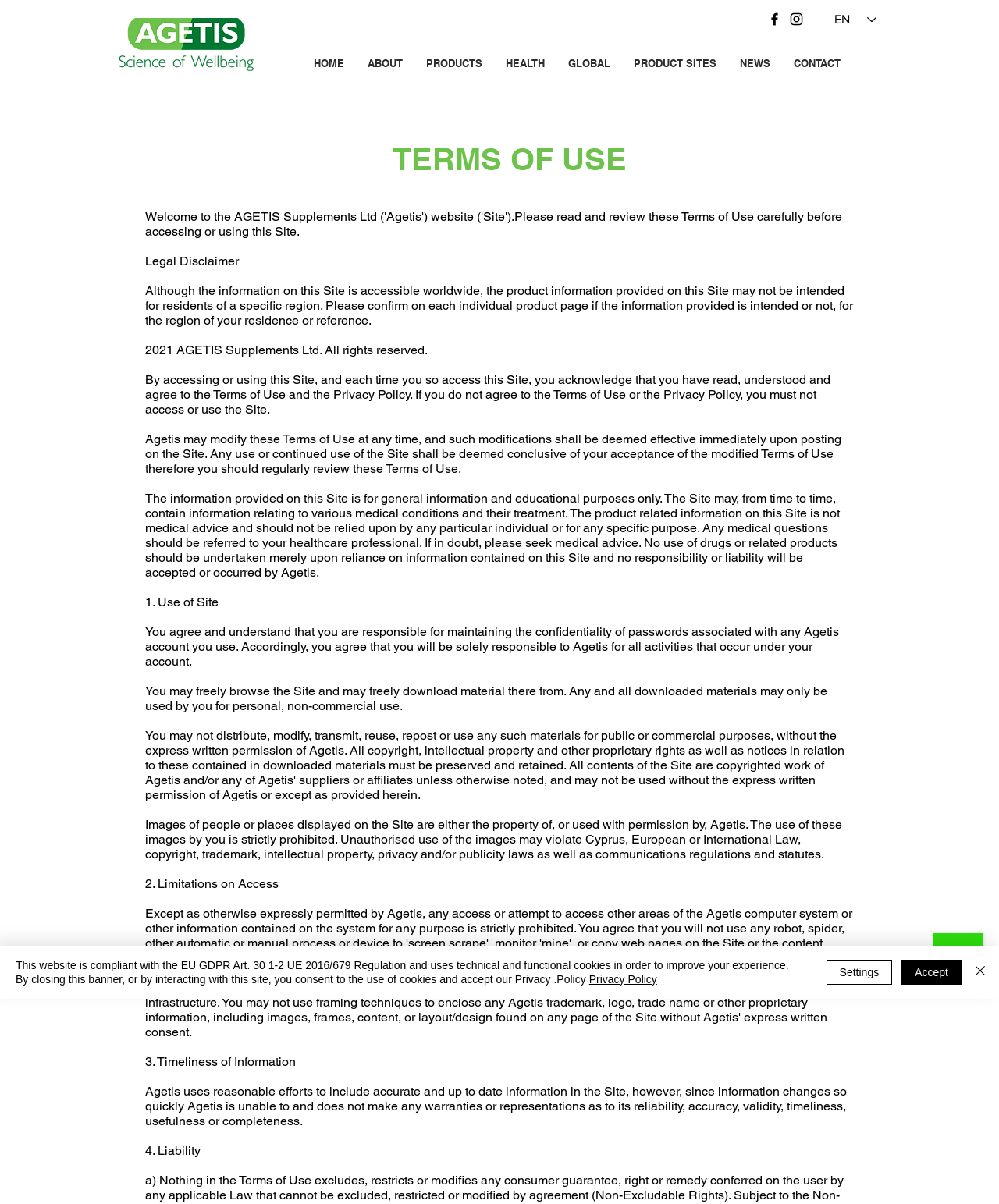Please give a succinct answer using a single word or phrase:
What is the warning about in the alert box?

Cookie usage